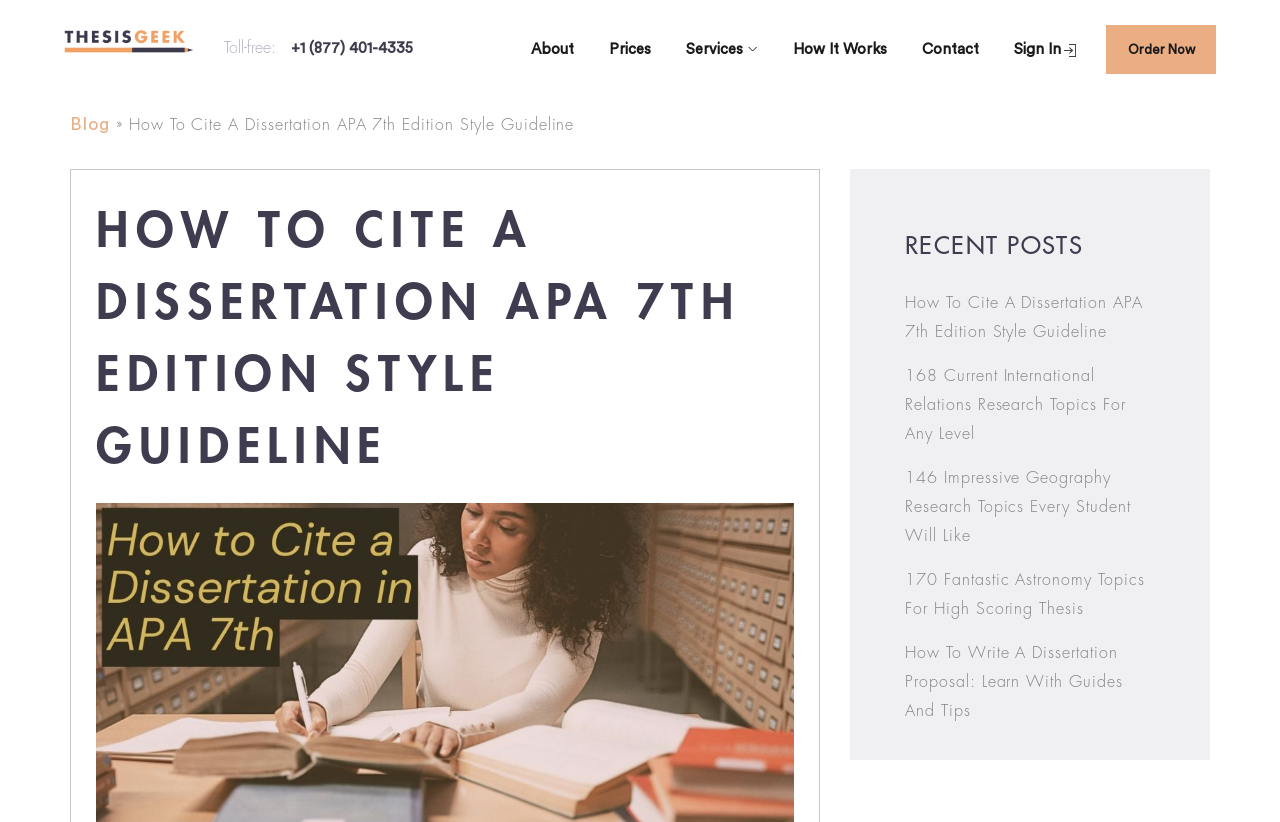What is the phone number on the top right?
Answer briefly with a single word or phrase based on the image.

+1 (877) 401-4335